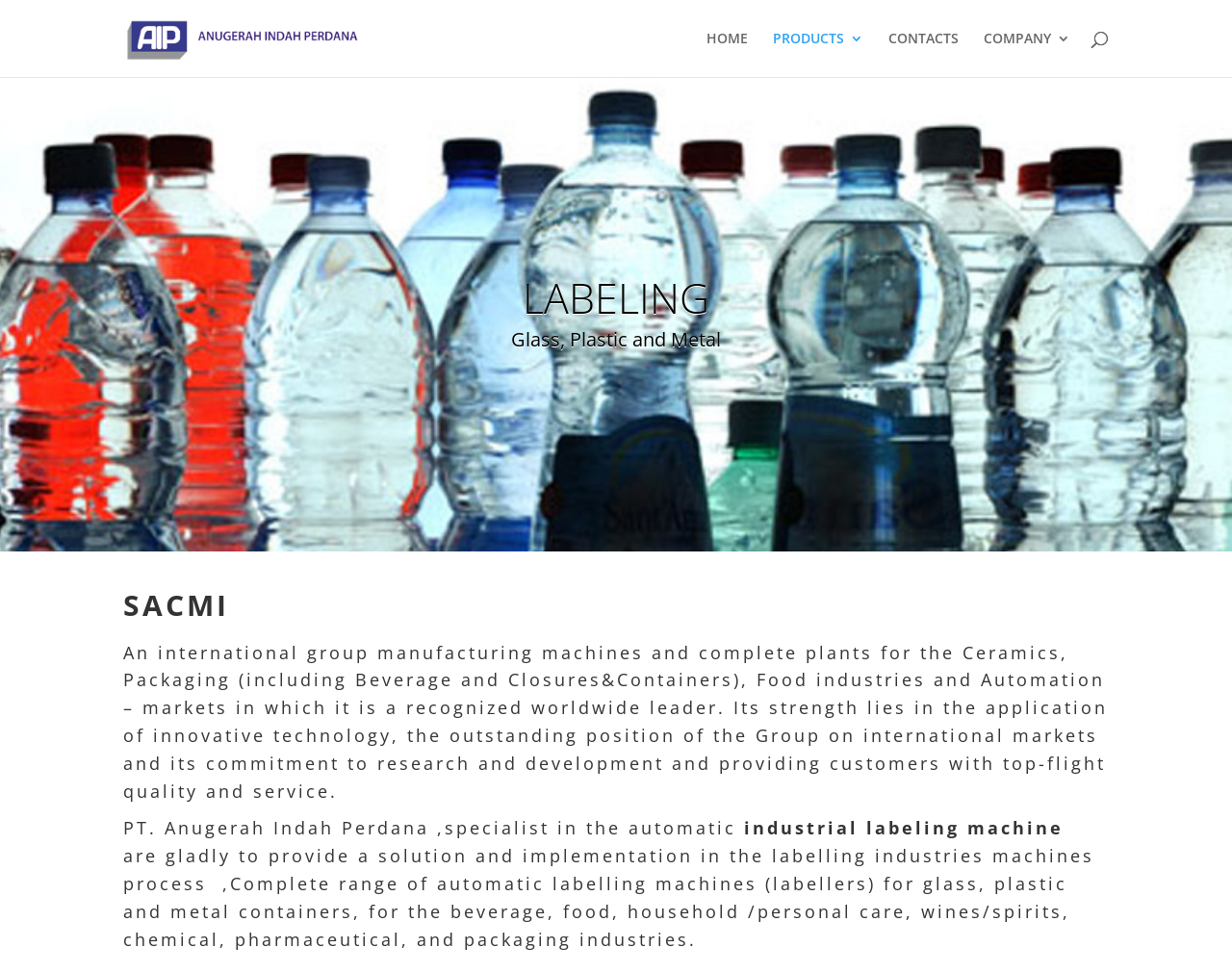Produce an extensive caption that describes everything on the webpage.

The webpage is about SACMI Indonesia, a company that provides consultation and solutions for SACMI Labelling Products in Indonesia. At the top left, there is a link to a page about Transformer Rectifier, Power Converter, and Solar Inverter, accompanied by an image. 

On the top right, there are four links: HOME, PRODUCTS 3, CONTACTS, and COMPANY 3, aligned horizontally. Below these links, there is a search bar that spans across the top of the page.

The main content of the page is divided into sections. On the left, there is a section with a heading "LABELING" and a subheading "Glass, Plastic and Metal". On the right, there are three headings: "SACMI", a blank heading, and a long paragraph describing SACMI as an international group manufacturing machines and complete plants for various industries. This paragraph is followed by another heading describing PT. Anugerah Indah Perdana, a specialist in automatic industrial labeling machines, and their services. Within this section, there is a link to "industrial labeling machine".